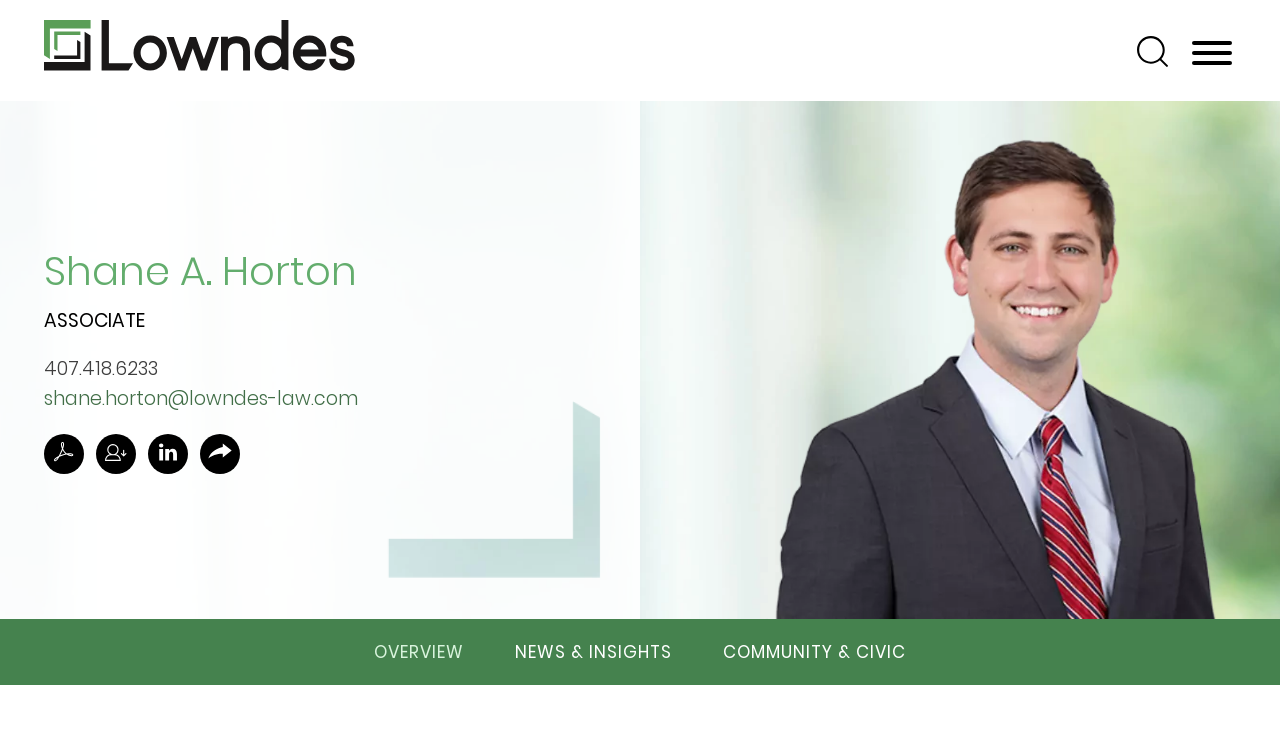Find the bounding box coordinates of the clickable region needed to perform the following instruction: "Search for something". The coordinates should be provided as four float numbers between 0 and 1, i.e., [left, top, right, bottom].

[0.888, 0.049, 0.912, 0.091]